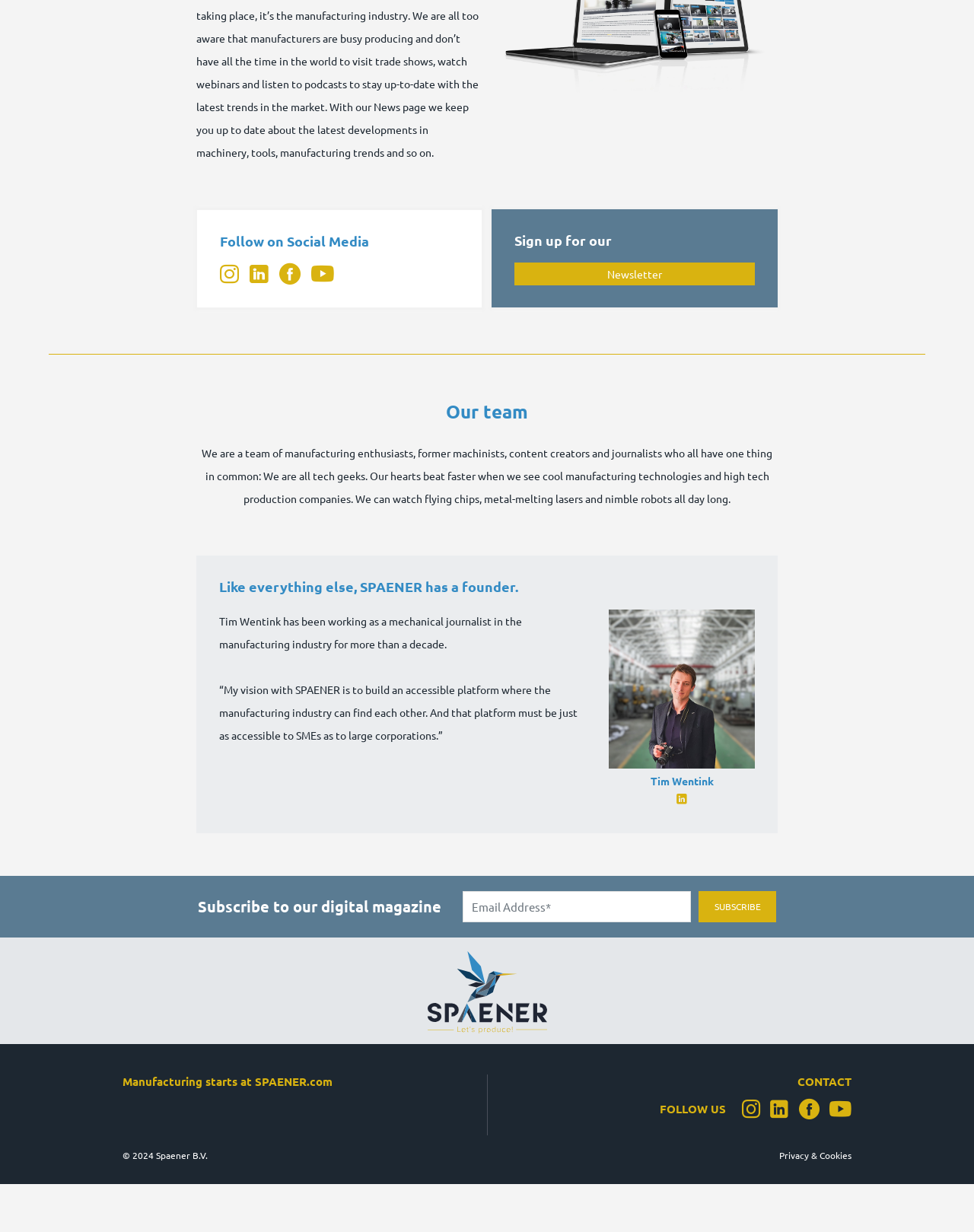What is the purpose of the 'Subscribe to our digital magazine' section?
Please craft a detailed and exhaustive response to the question.

The answer can be found by analyzing the 'Subscribe to our digital magazine' section, which includes a textbox to enter the email address and a 'Subscribe' button, indicating that the purpose of this section is to allow users to subscribe to the digital magazine.